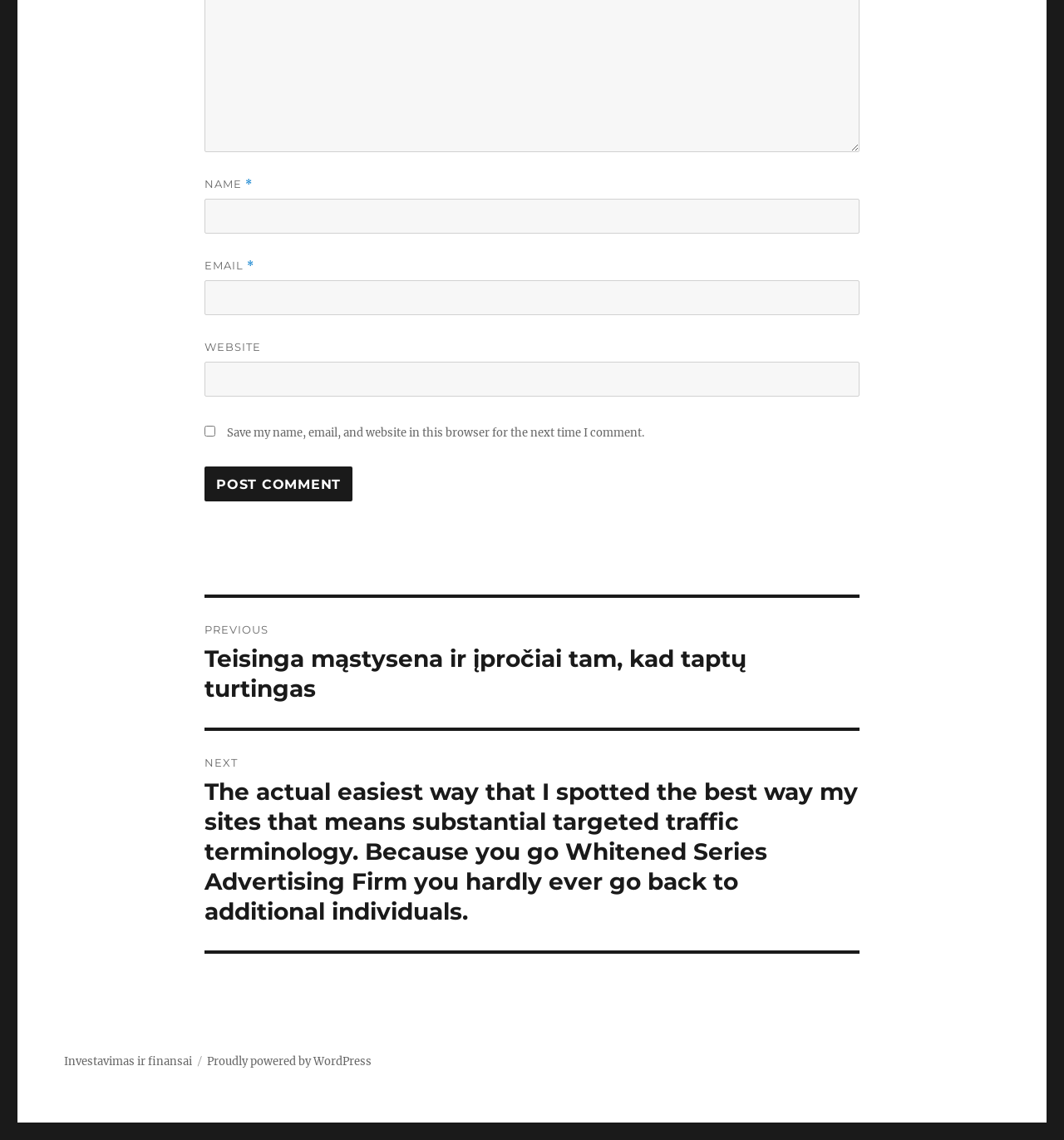Refer to the image and offer a detailed explanation in response to the question: What is the text on the button?

The button element with ID 210 has a child StaticText element with ID 252, which contains the text 'POST COMMENT'.